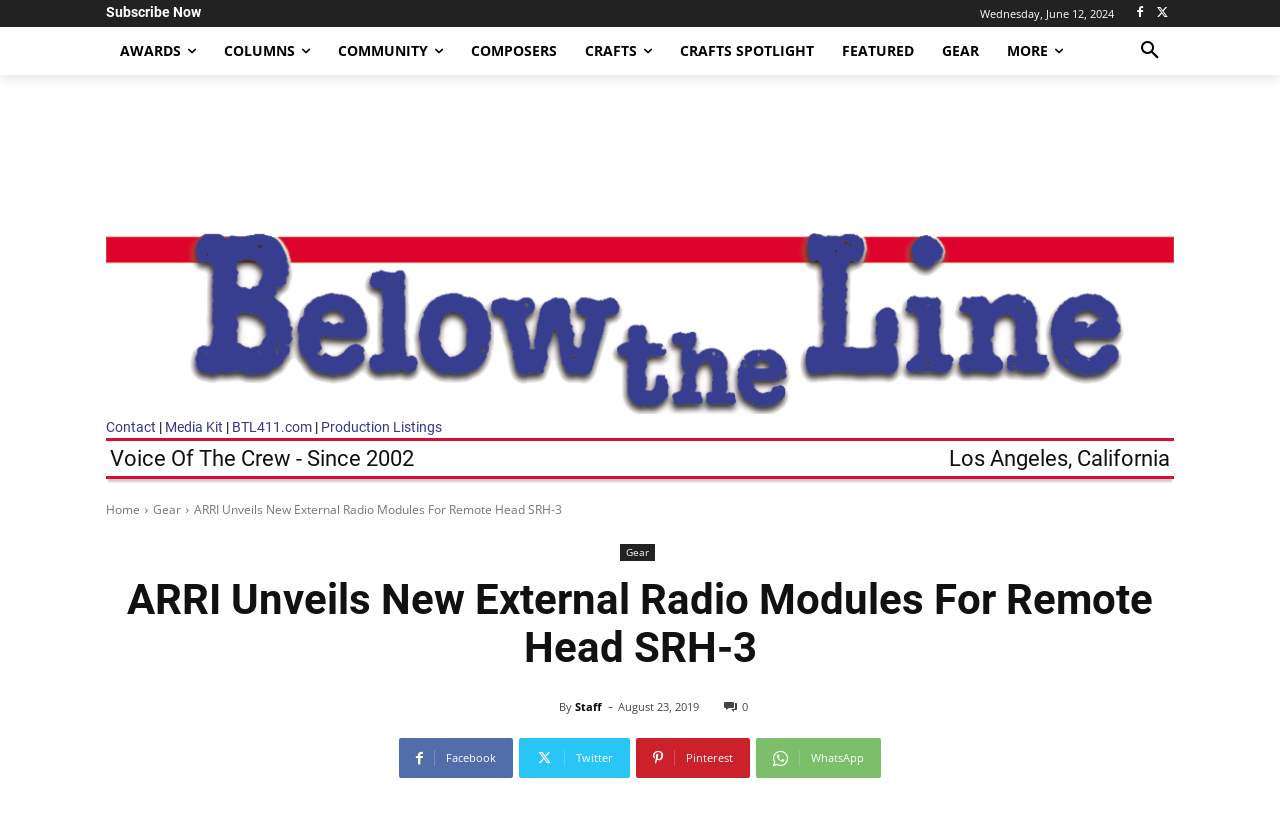Locate the bounding box coordinates of the area you need to click to fulfill this instruction: 'Click Subscribe Now'. The coordinates must be in the form of four float numbers ranging from 0 to 1: [left, top, right, bottom].

[0.083, 0.002, 0.239, 0.028]